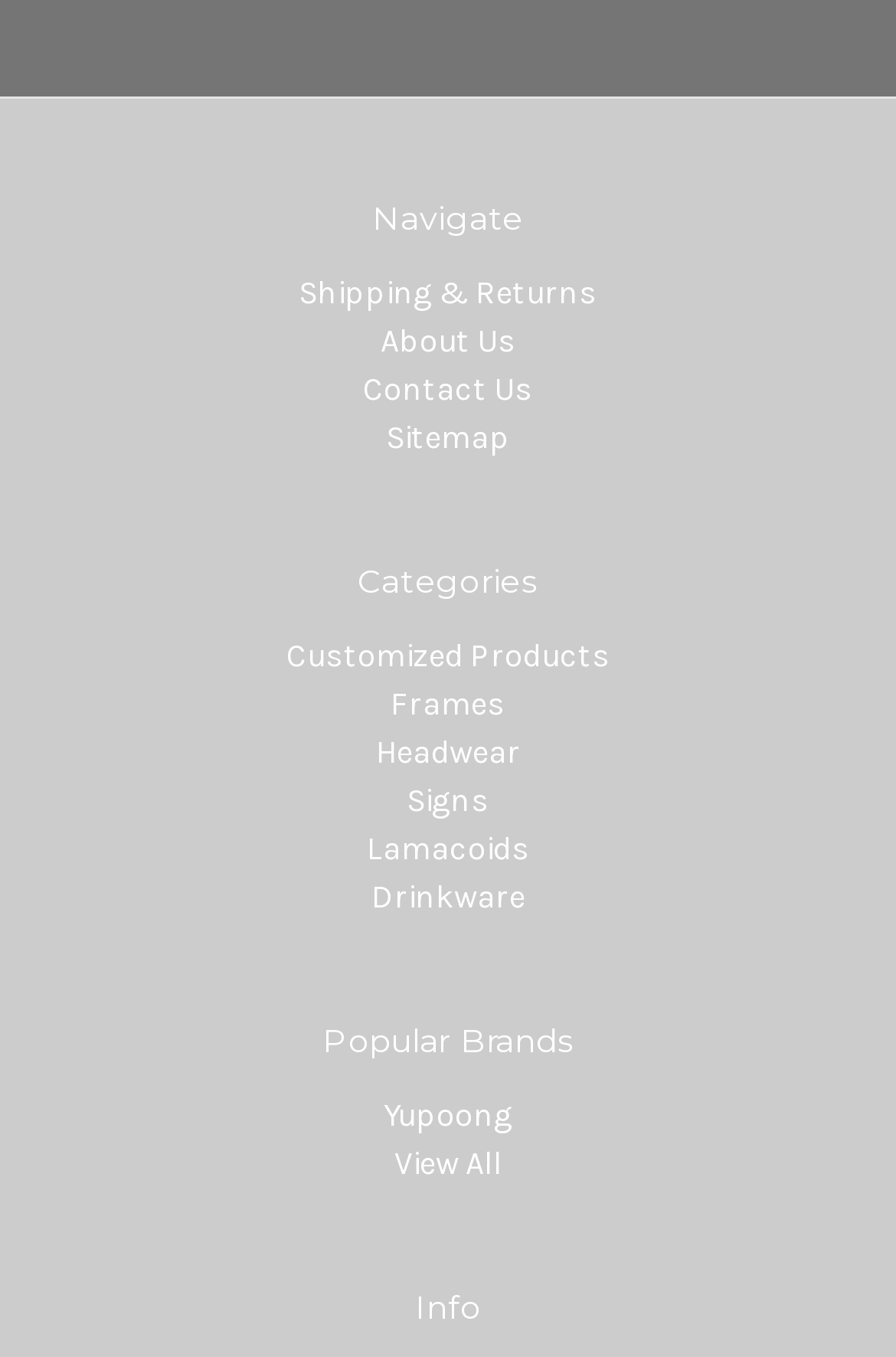What is the second category listed?
Please utilize the information in the image to give a detailed response to the question.

I looked at the links under the 'Categories' heading and found that the second category listed is 'Frames'.